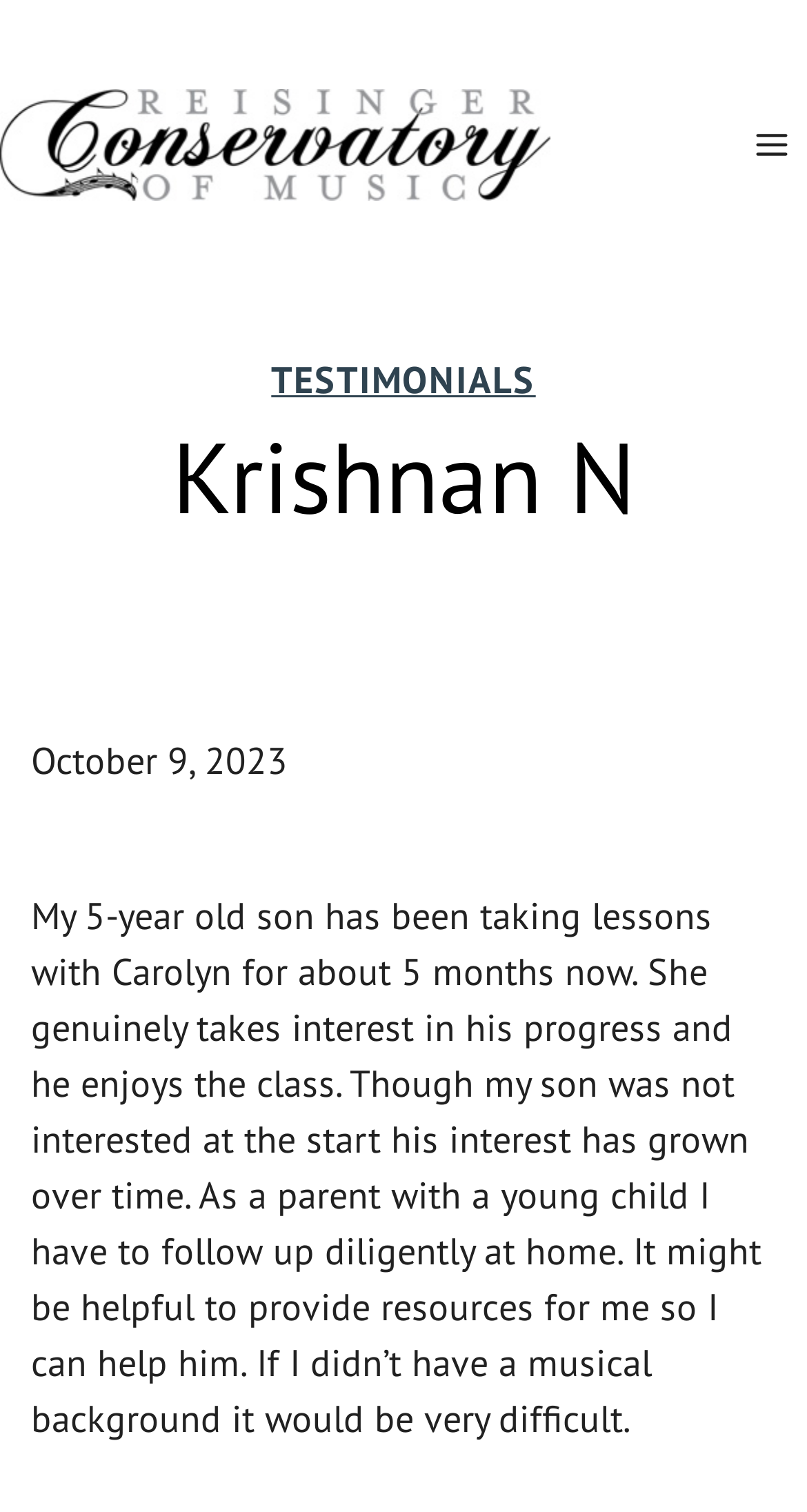Summarize the contents and layout of the webpage in detail.

The webpage appears to be a testimonial page for the Reisinger Conservatory of Music. At the top left corner, there is a link and an image with the text "Reisinger Conservatory of Music". On the top right corner, there is a button labeled "Open menu". 

Below the top section, there is a link labeled "TESTIMONIALS" positioned roughly in the middle of the page. Above this link, there is a heading with the name "Krishnan N". 

To the left of the heading, there is a time element with the date "October 9, 2023". Below the date, there is a testimonial text from Krishnan N, describing his 5-year-old son's experience taking lessons with Carolyn. The text explains how his son's interest in music has grown over time and suggests that providing resources for parents to help their children would be helpful.